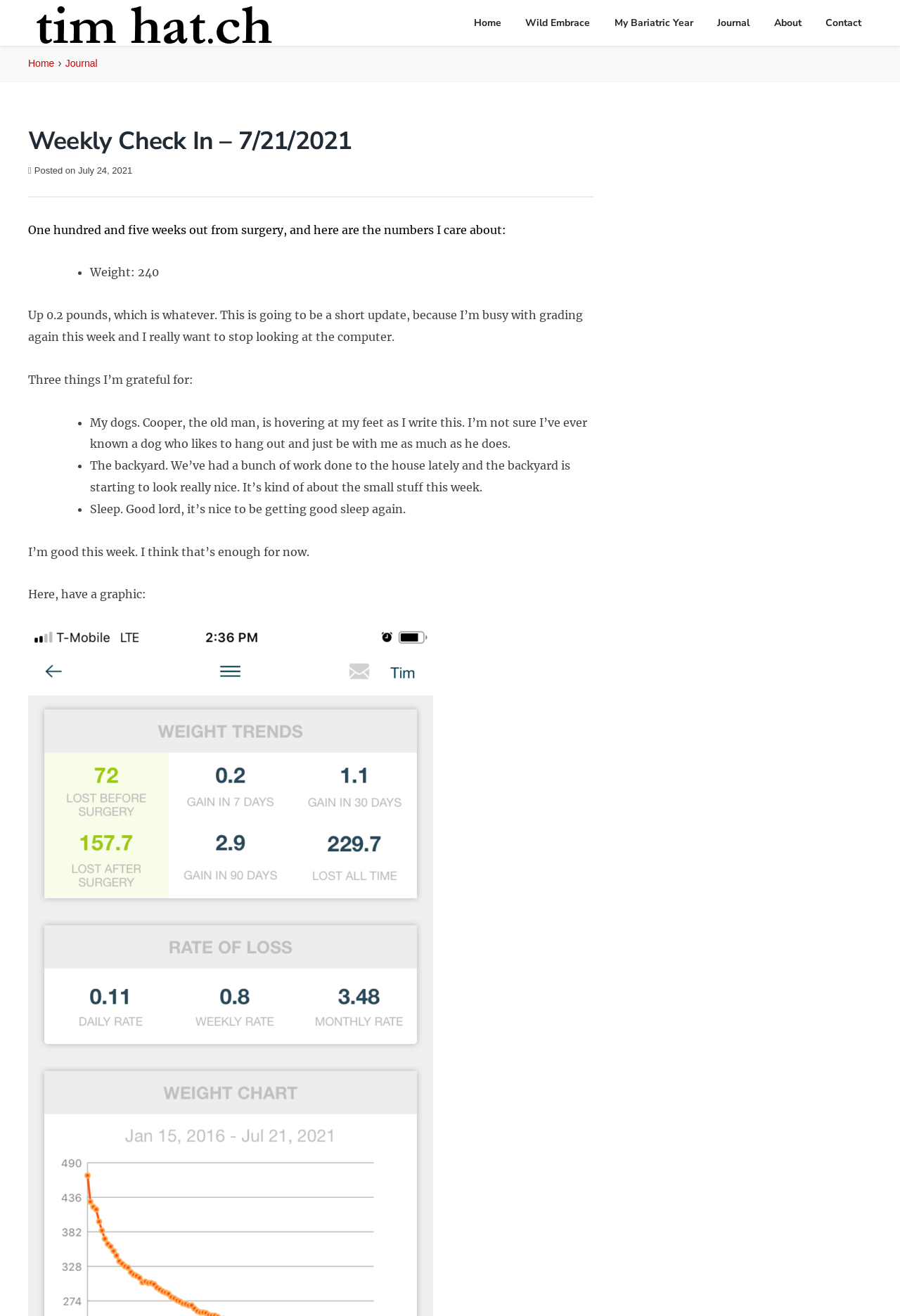Determine the bounding box coordinates of the clickable region to execute the instruction: "Click the 'July 24, 2021' link". The coordinates should be four float numbers between 0 and 1, denoted as [left, top, right, bottom].

[0.087, 0.125, 0.147, 0.133]